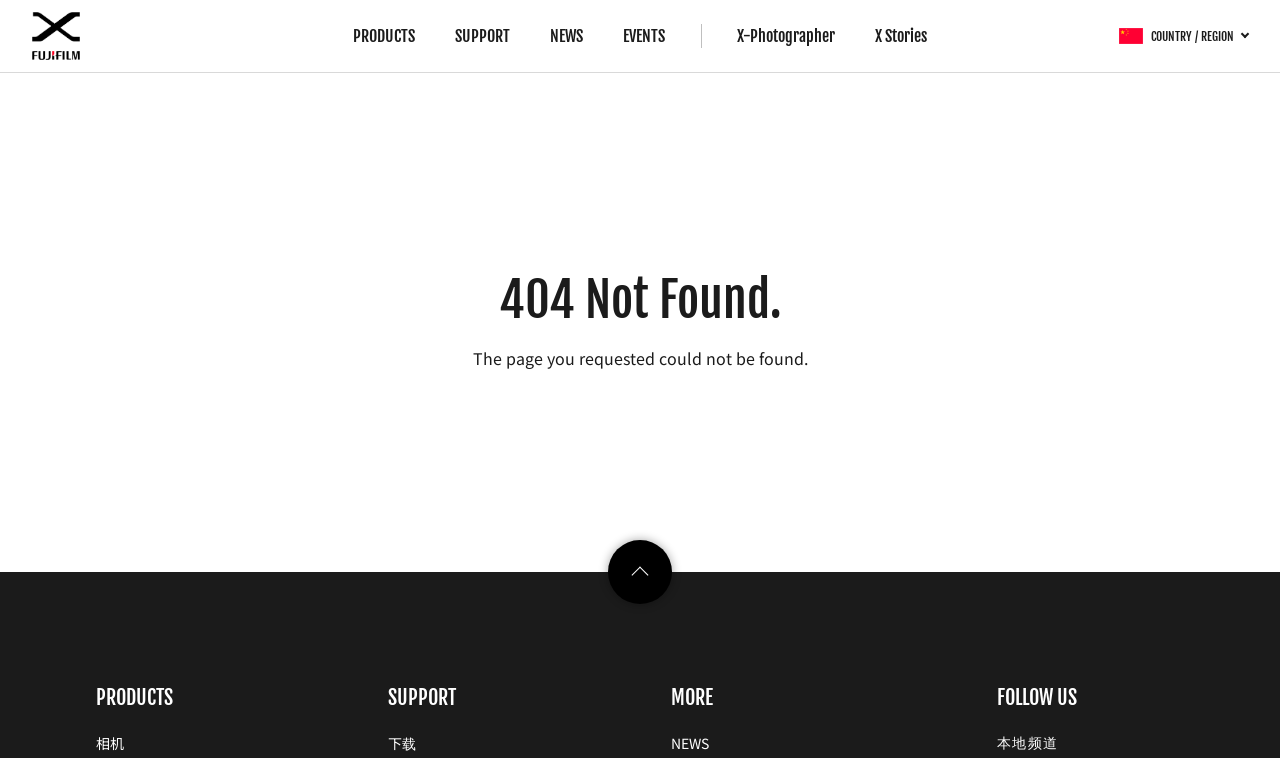Find the bounding box coordinates of the UI element according to this description: "NEWS".

[0.524, 0.967, 0.554, 0.994]